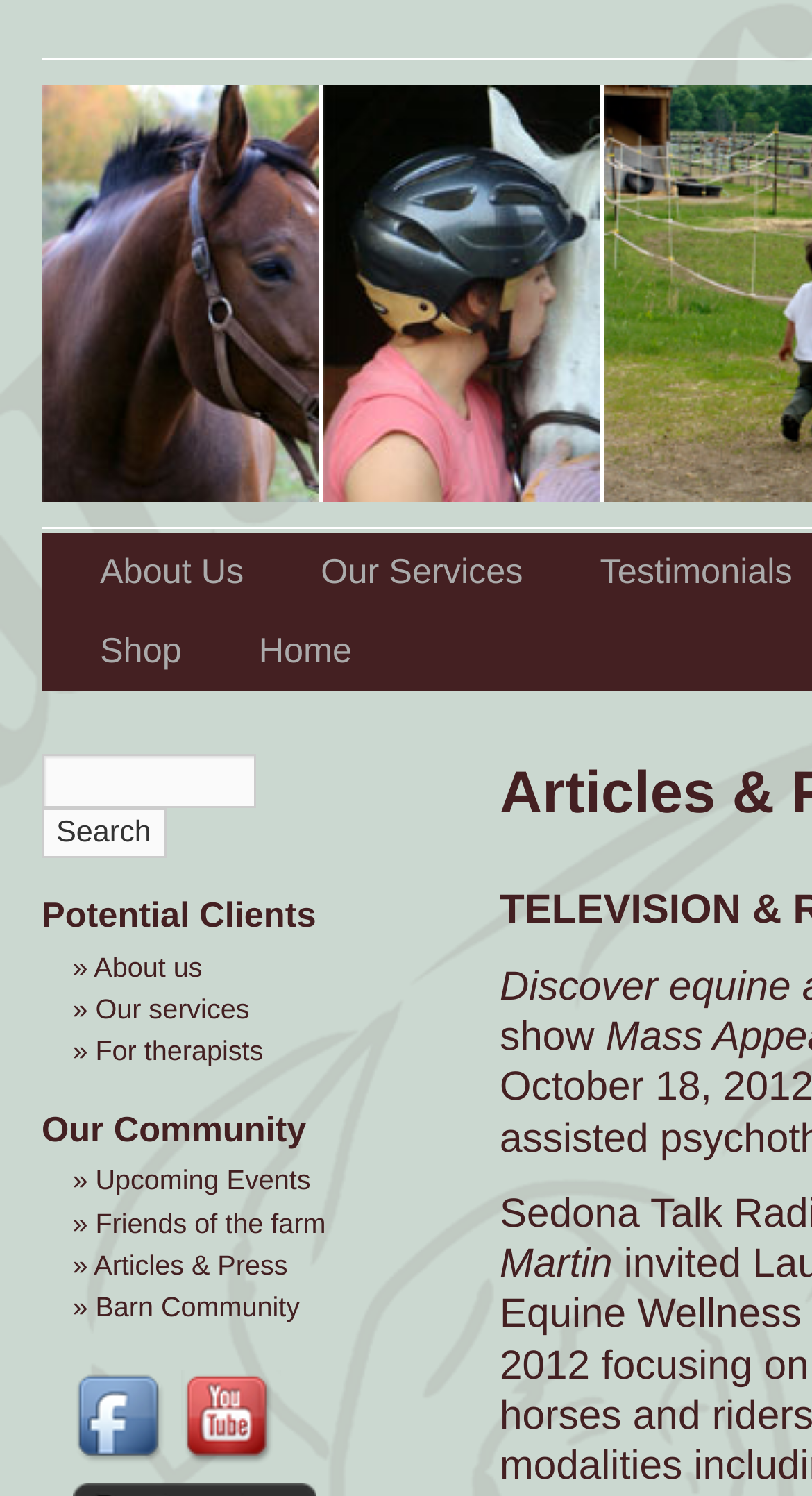Carefully observe the image and respond to the question with a detailed answer:
How many images are in the bottom section?

In the bottom section of the webpage, I found two images, each wrapped in a link element. These images are likely used to display some information or promote certain content.